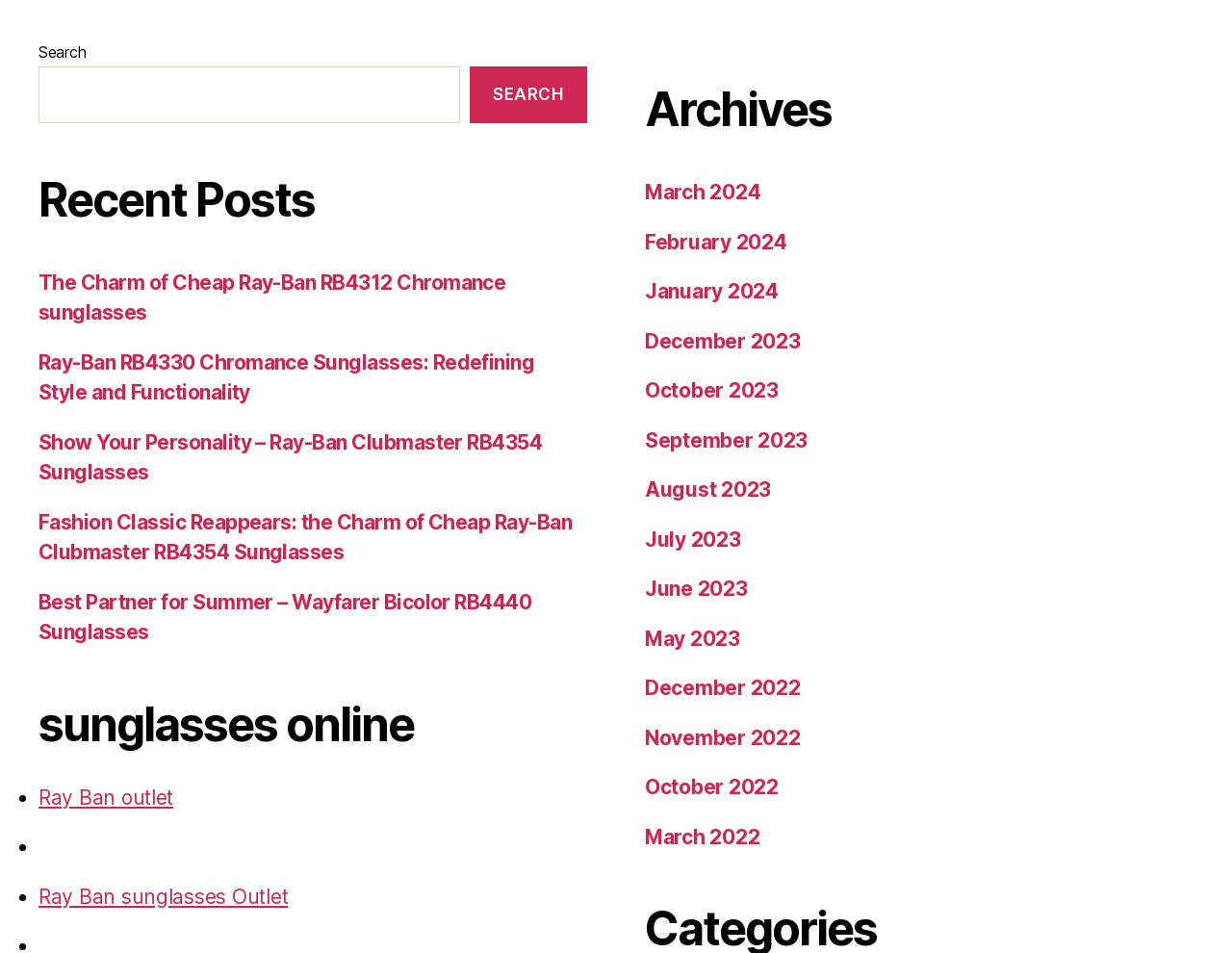How many links are there under 'Recent Posts'?
Answer the question based on the image using a single word or a brief phrase.

5